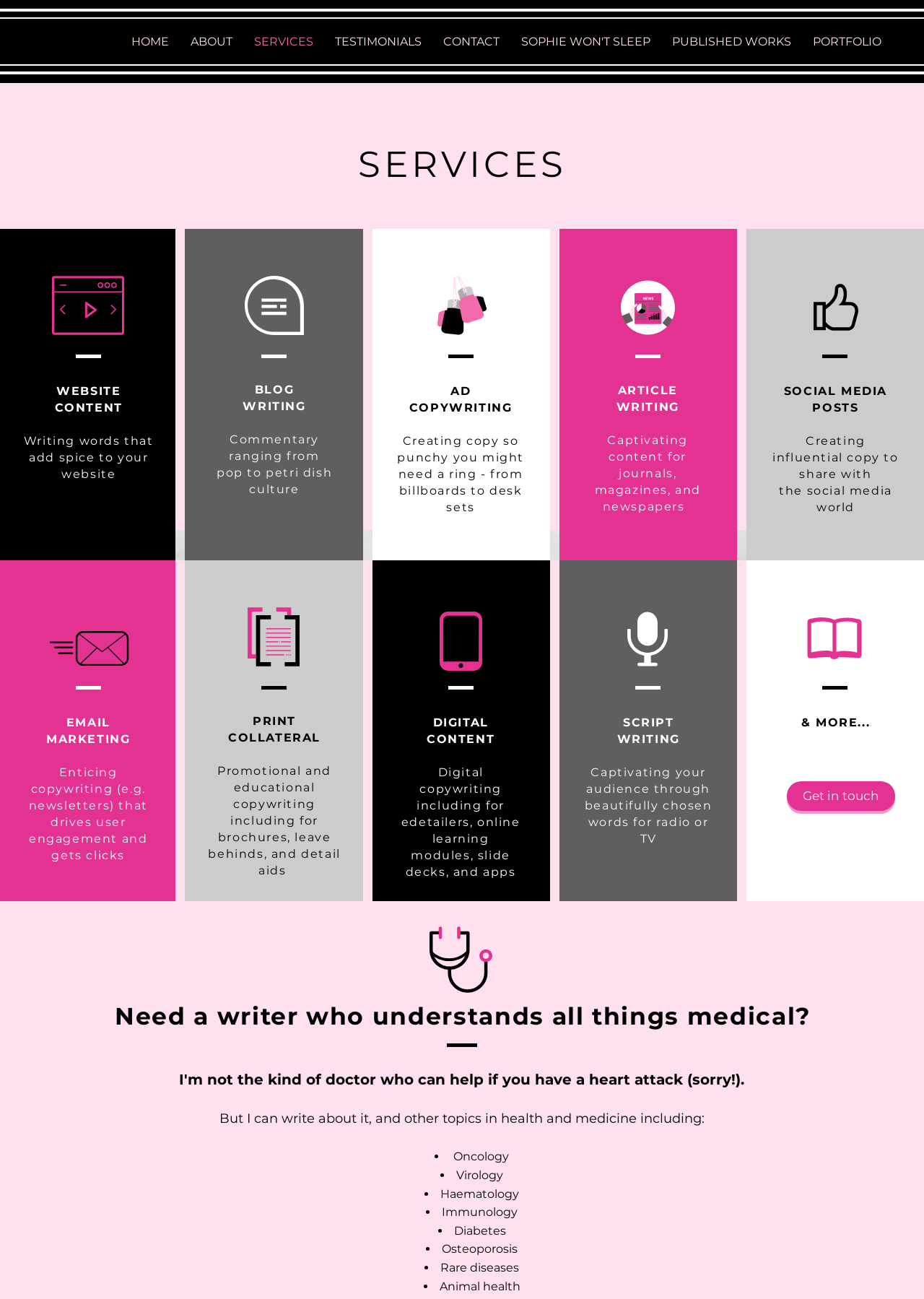Respond to the following query with just one word or a short phrase: 
What type of content does Dr Danielle Camer create for social media?

Influential copy